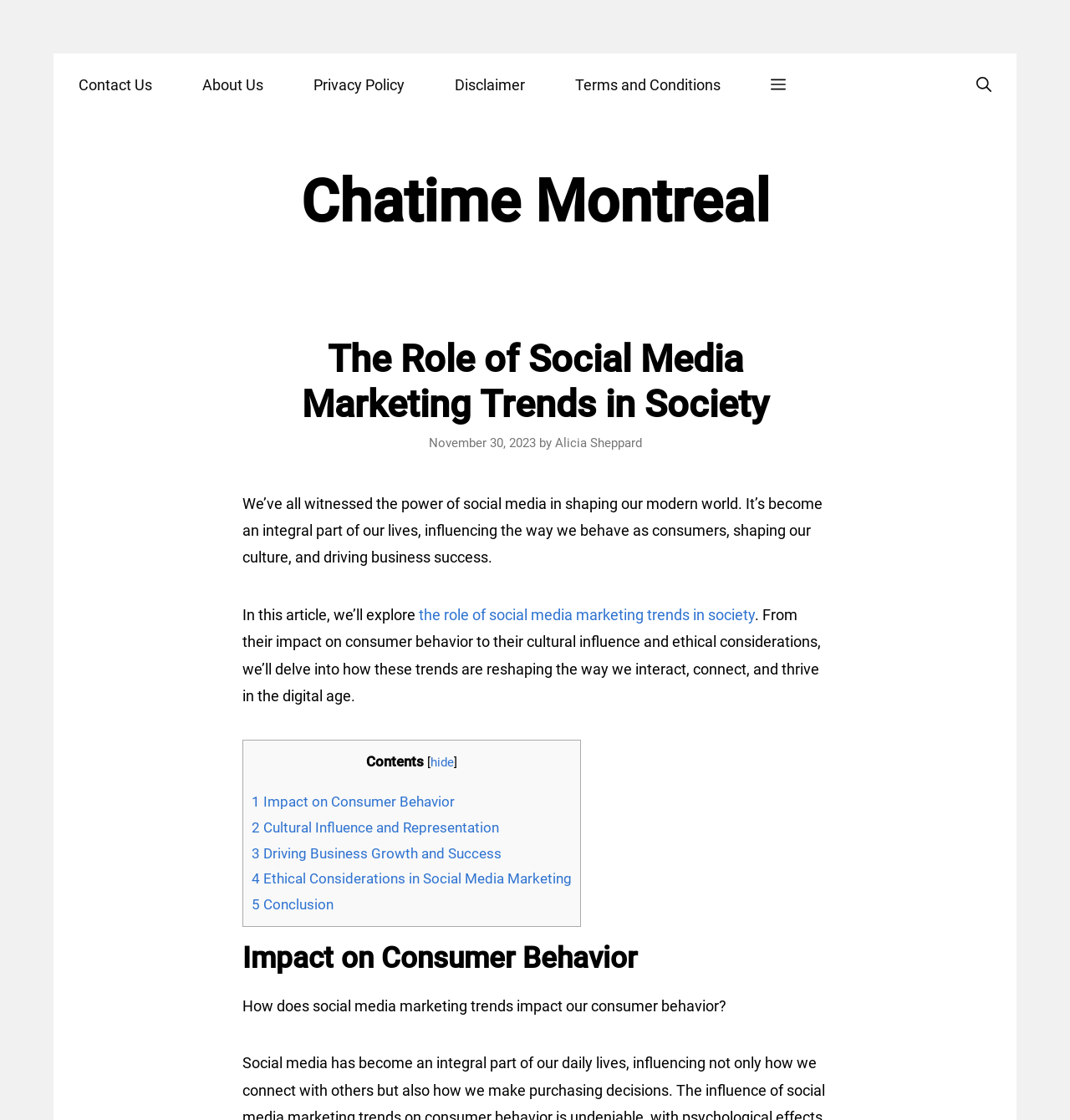Pinpoint the bounding box coordinates of the element to be clicked to execute the instruction: "Open Search Bar".

[0.889, 0.048, 0.95, 0.104]